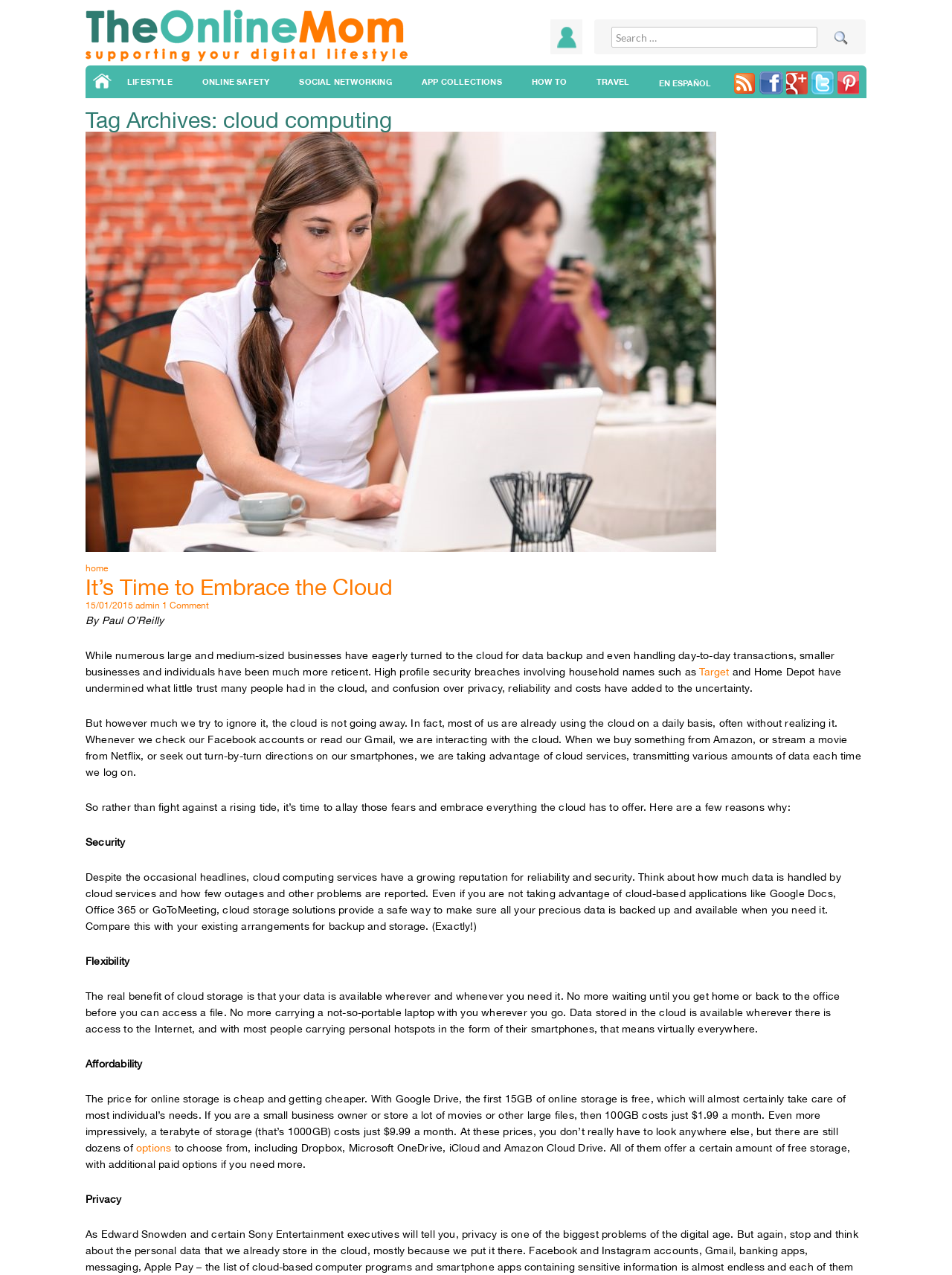Please give the bounding box coordinates of the area that should be clicked to fulfill the following instruction: "Search for posts tagged with 'cloud computing'". The coordinates should be in the format of four float numbers from 0 to 1, i.e., [left, top, right, bottom].

[0.09, 0.263, 0.752, 0.272]